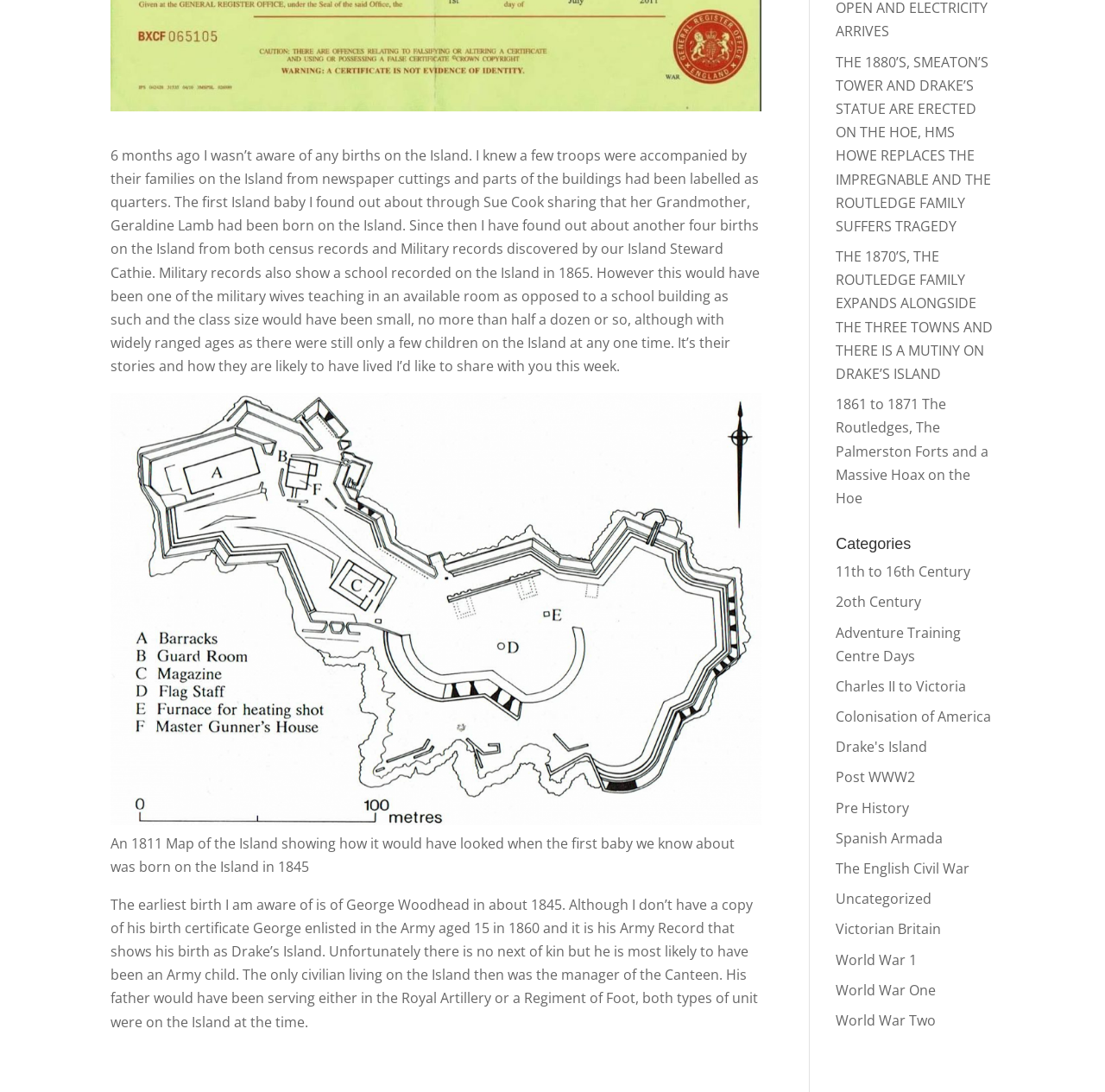Given the following UI element description: "2oth Century", find the bounding box coordinates in the webpage screenshot.

[0.756, 0.543, 0.834, 0.56]